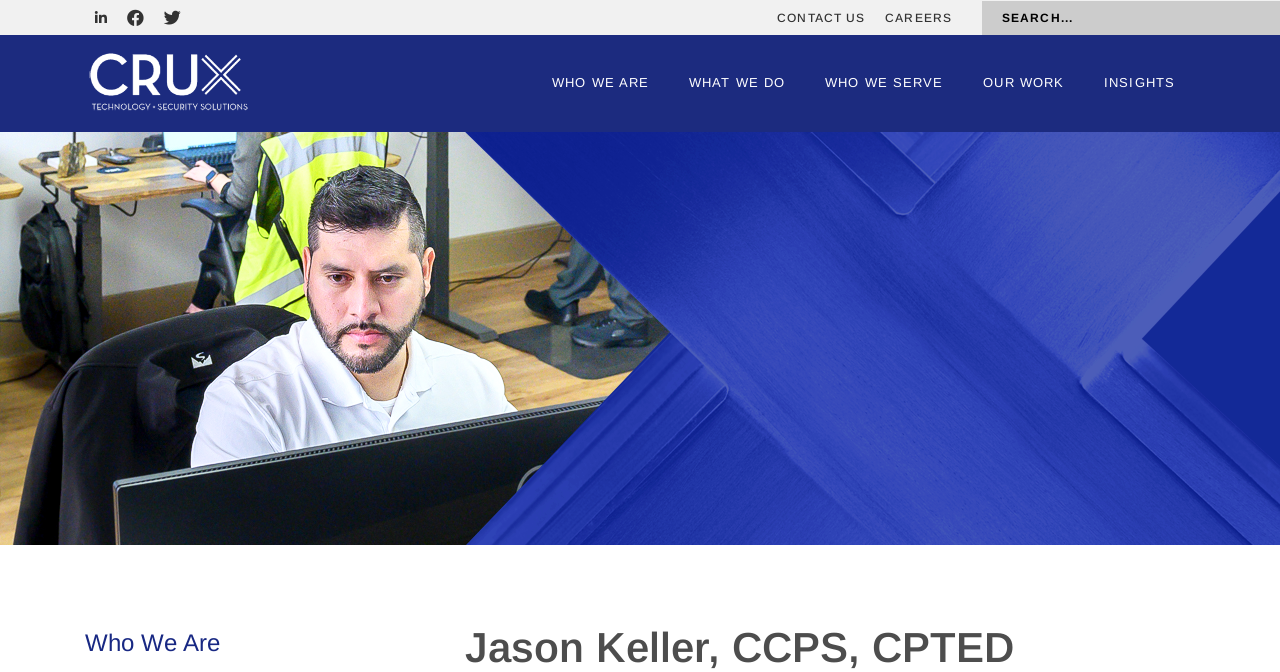What is the purpose of the search box?
Using the image as a reference, answer the question with a short word or phrase.

To search the website